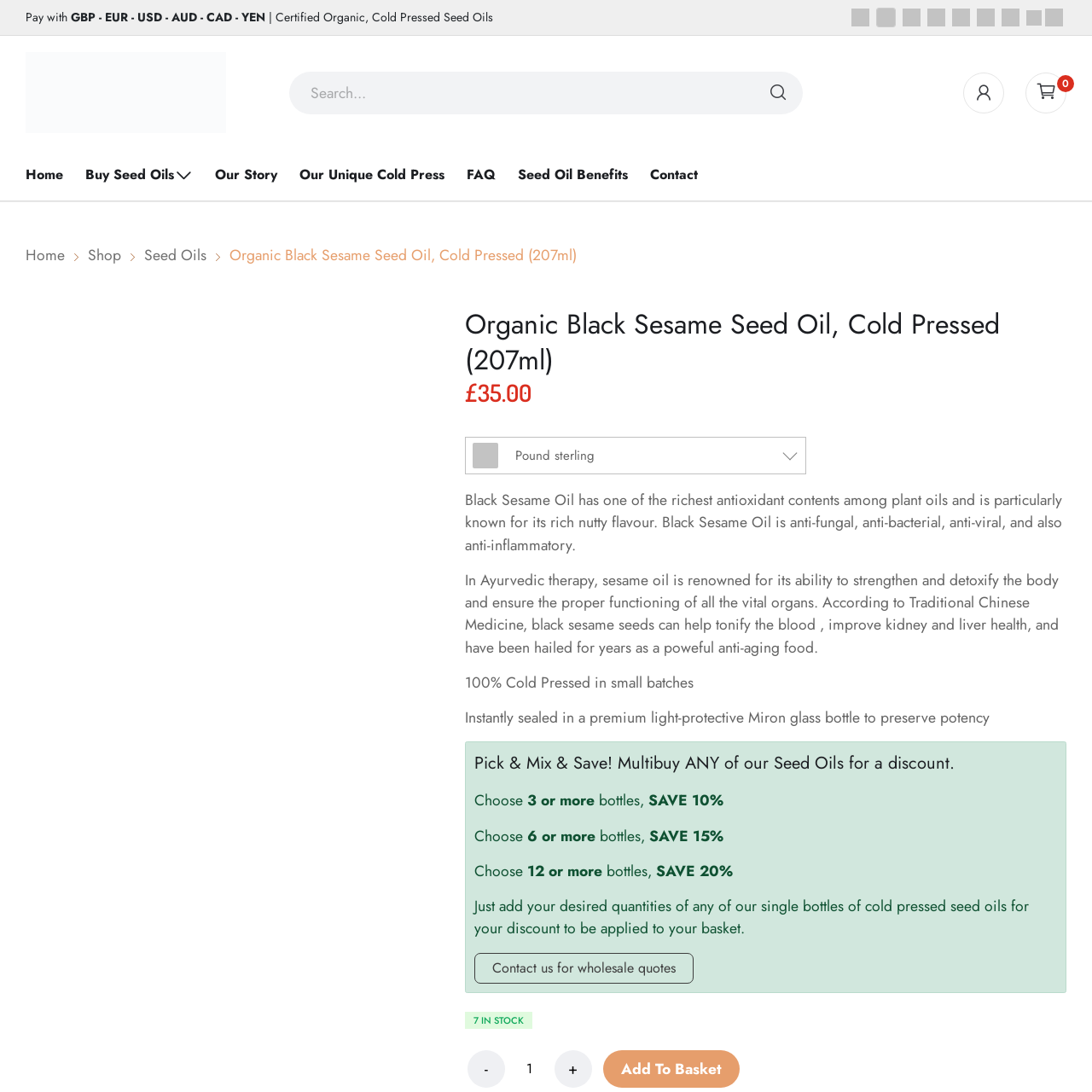Generate a comprehensive caption for the picture highlighted by the red outline.

The image showcases a bottle of Organic Black Sesame Seed Oil, highlighting its premium quality. The oil is presented in a sleek, dark Miron glass bottle designed to protect its potency from light exposure. This cold-pressed oil is celebrated for its rich antioxidant content, nutty flavor, and various health benefits, such as anti-fungal and anti-inflammatory properties. It is particularly revered in Ayurvedic and Traditional Chinese Medicine for its ability to enhance overall vitality and promote health. The label emphasizes the organic nature of the product, catering to those seeking natural and effective wellness solutions.